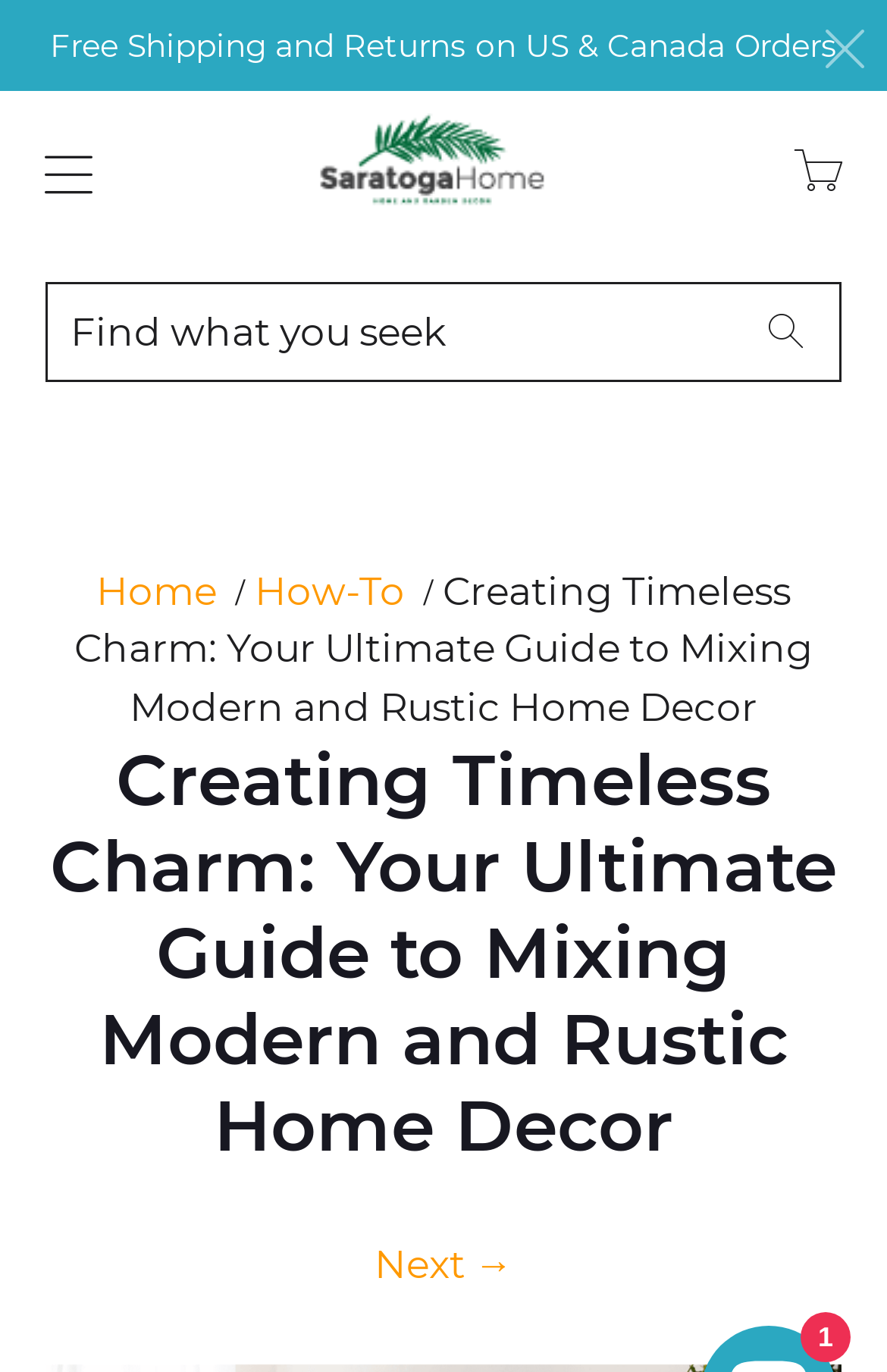Provide the bounding box coordinates for the UI element described in this sentence: "title="My Account"". The coordinates should be four float values between 0 and 1, i.e., [left, top, right, bottom].

[0.025, 0.109, 0.104, 0.144]